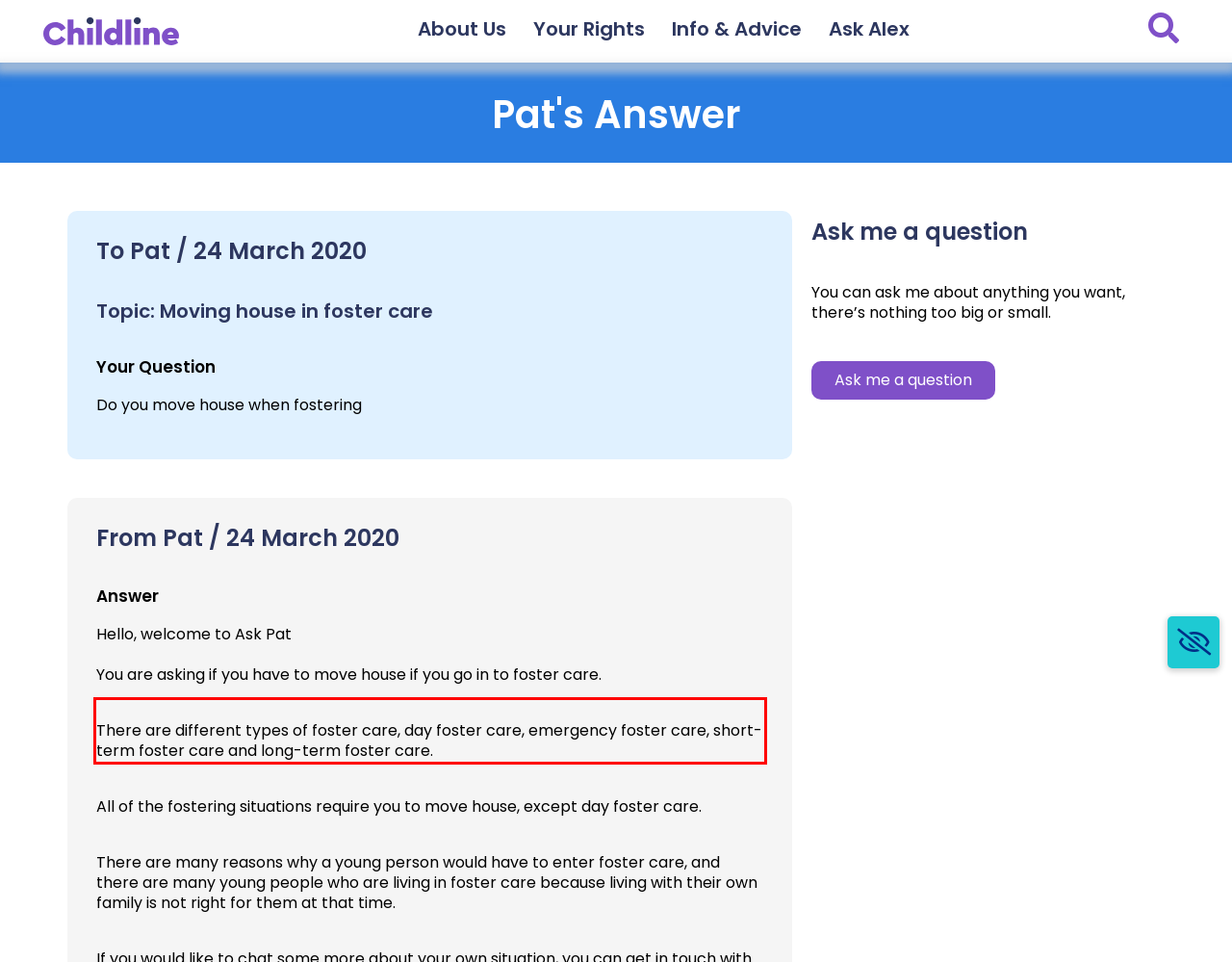Observe the screenshot of the webpage, locate the red bounding box, and extract the text content within it.

There are different types of foster care, day foster care, emergency foster care, short-term foster care and long-term foster care.